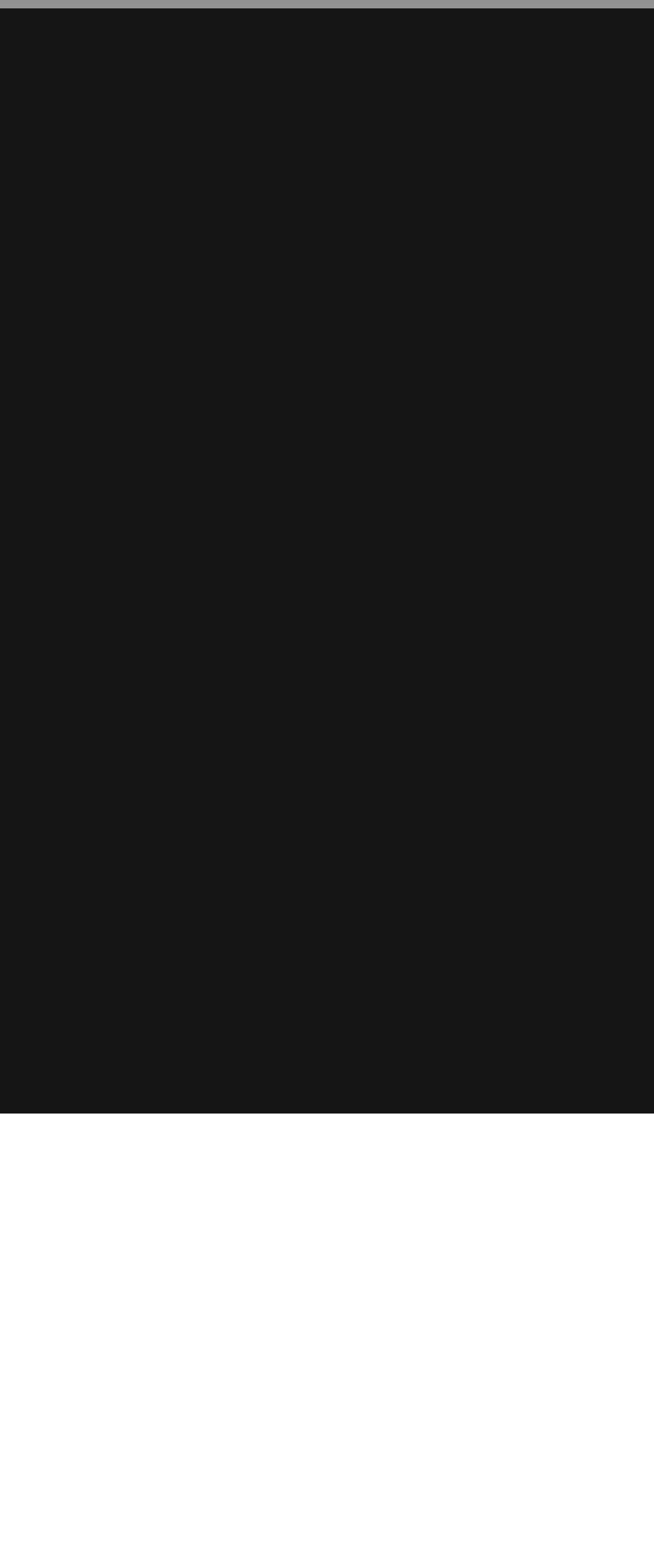What is an example of hazardous material mentioned in the webpage?
Look at the screenshot and provide an in-depth answer.

The webpage mentions that commercial trash can include hazardous materials like chemicals or electronics. This implies that chemicals are an example of hazardous materials that can be found in commercial trash.